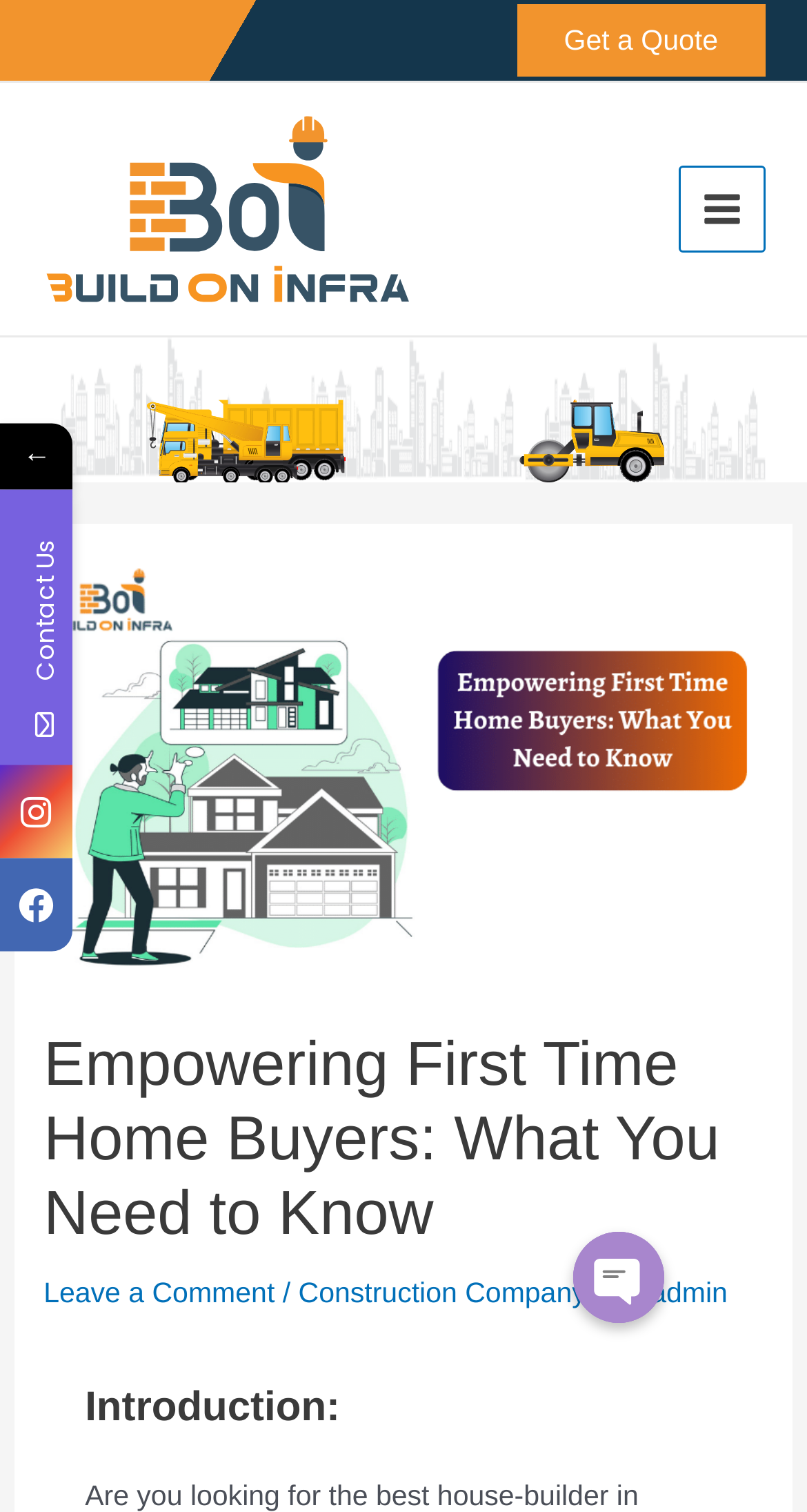Please provide a one-word or short phrase answer to the question:
What is the purpose of the 'Get a Quote' button?

To get a quote